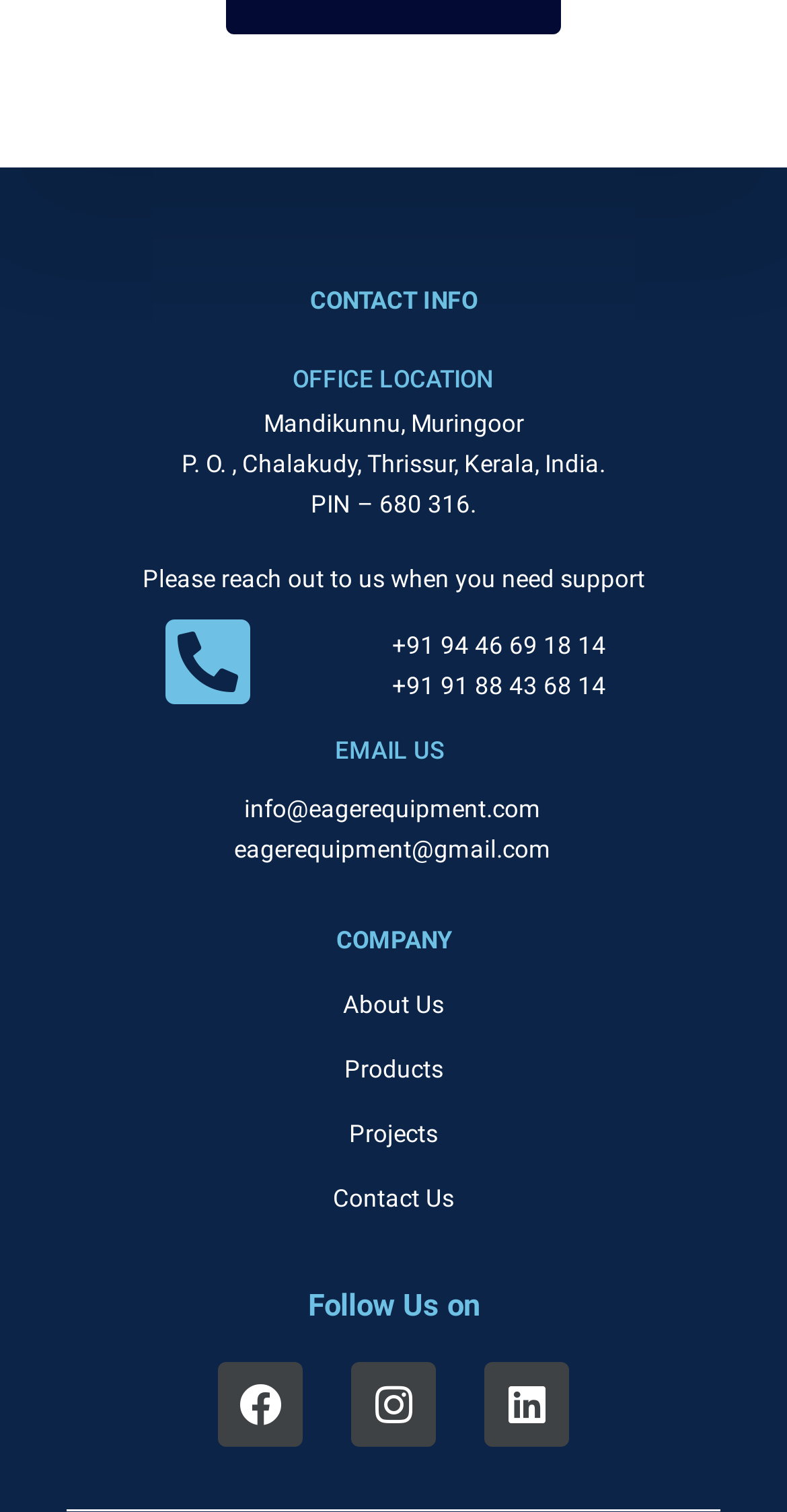What is the PIN code of the company's office location?
Examine the screenshot and reply with a single word or phrase.

680 316